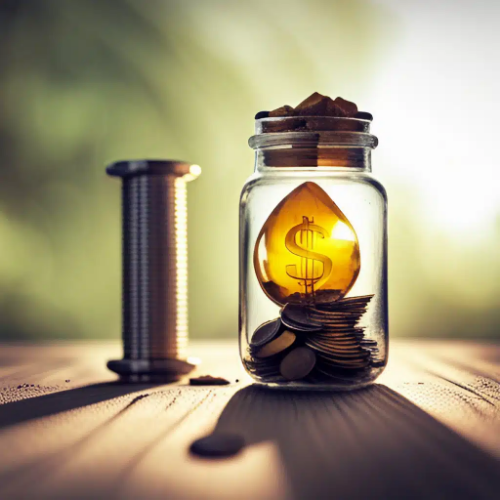Describe every aspect of the image in detail.

The image depicts a captivating still life featuring a glass jar filled with an assortment of coins, situated on a wooden surface. Inside the jar, a golden droplet shaped like a dollar sign radiates warmth and positivity, symbolizing the allure of wealth and abundance. Beside the jar, a metallic spool stands tall, adding an industrial touch to the composition. The background is softly blurred, with natural sunlight creating a serene, uplifting ambiance that enhances the overall theme of prosperity. This visual aligns with the principles associated with citrine, often referred to as the "Merchant’s Stone," which is believed to attract success, creativity, and financial growth, making it a perfect representation of the energies this powerful crystal embodies.